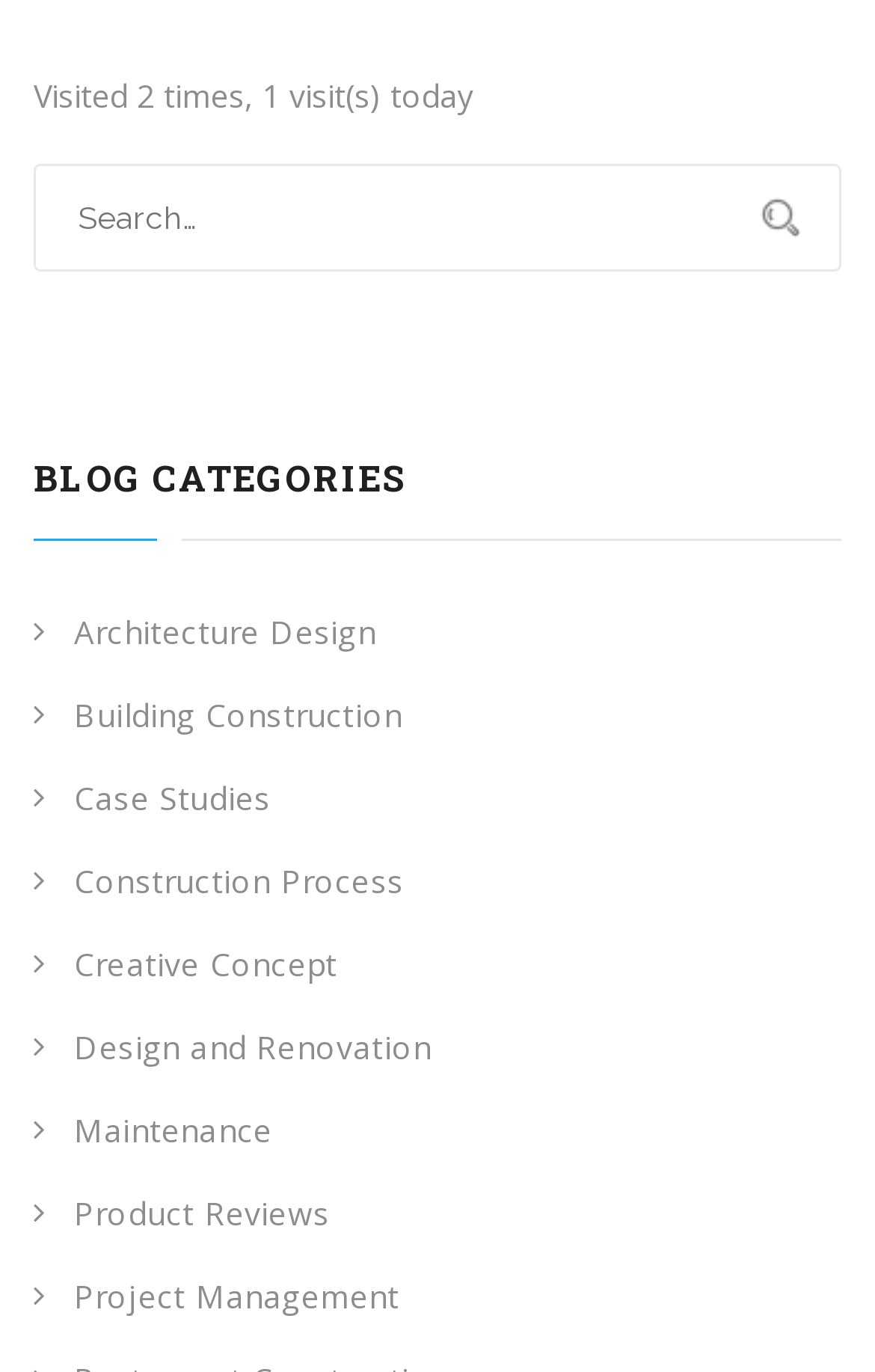Find and specify the bounding box coordinates that correspond to the clickable region for the instruction: "click go".

[0.803, 0.144, 0.982, 0.174]